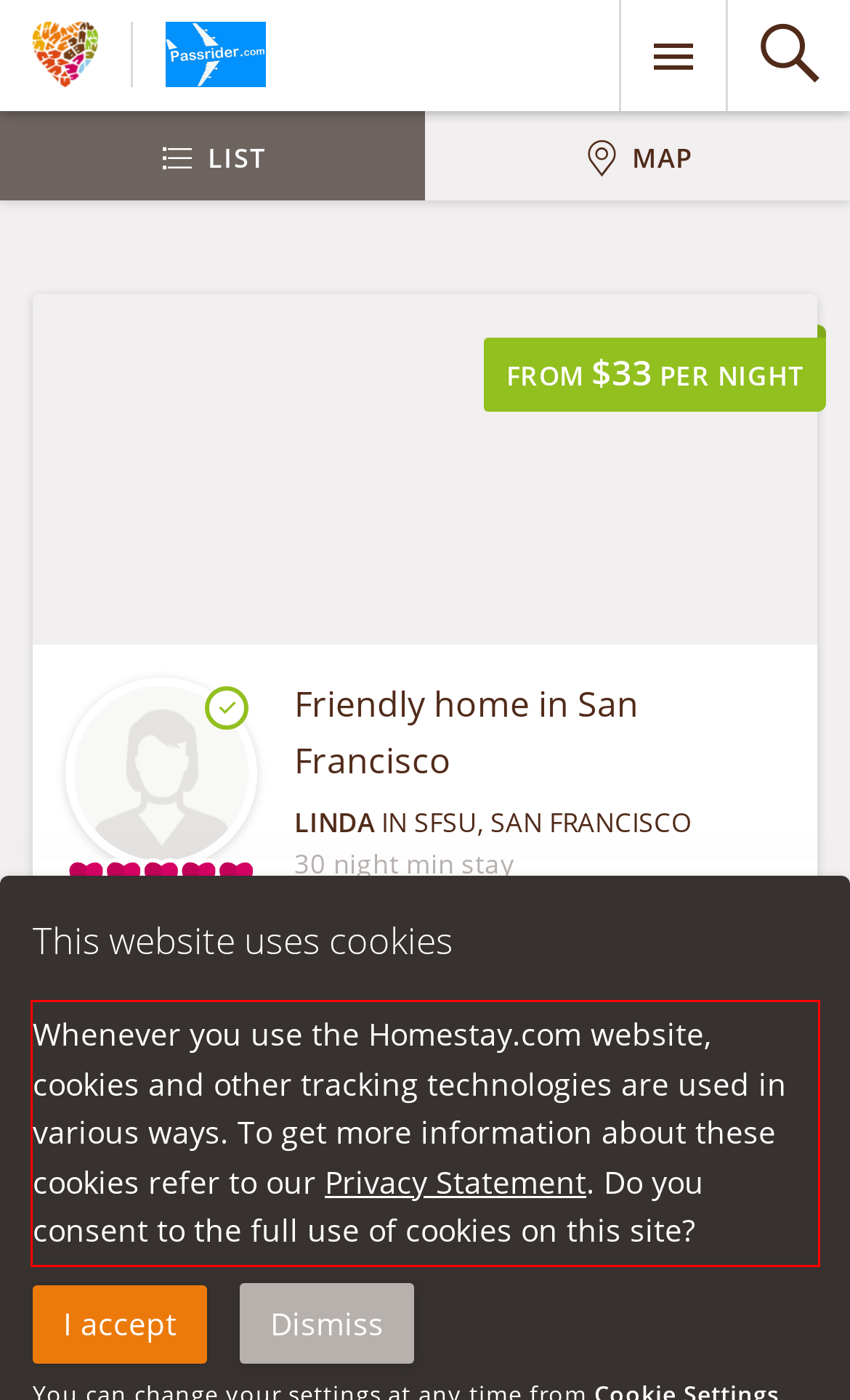With the provided screenshot of a webpage, locate the red bounding box and perform OCR to extract the text content inside it.

Whenever you use the Homestay.com website, cookies and other tracking technologies are used in various ways. To get more information about these cookies refer to our Privacy Statement. Do you consent to the full use of cookies on this site?